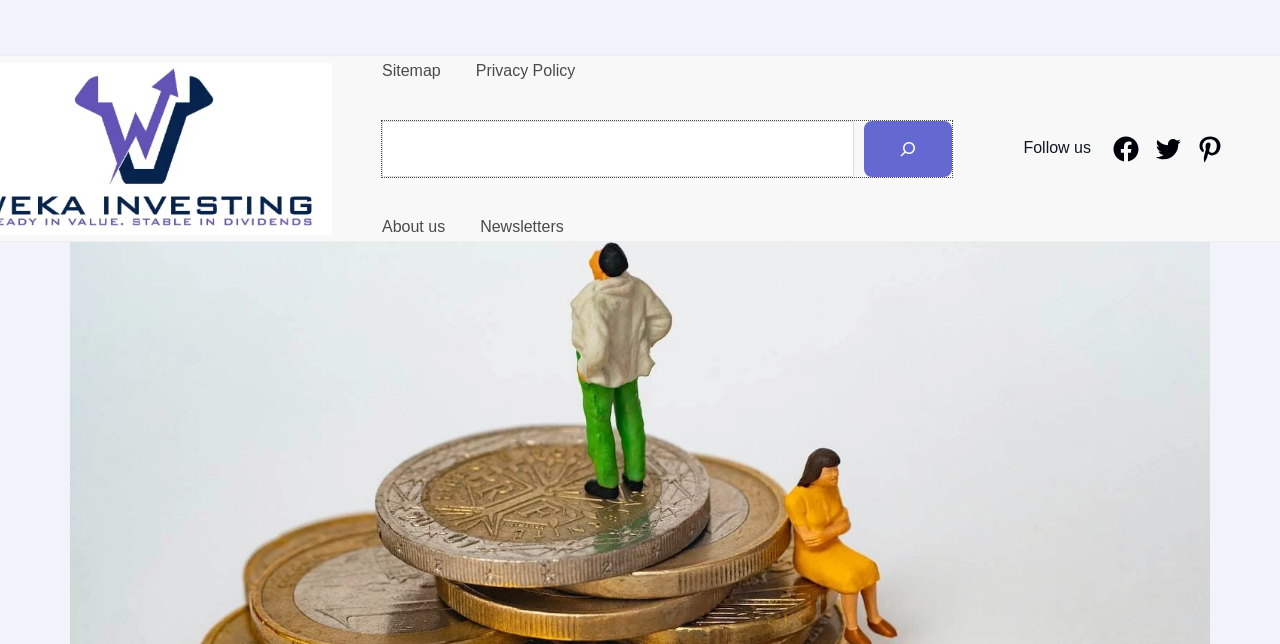Please identify the bounding box coordinates of the area I need to click to accomplish the following instruction: "Go to Sitemap".

[0.298, 0.087, 0.344, 0.133]